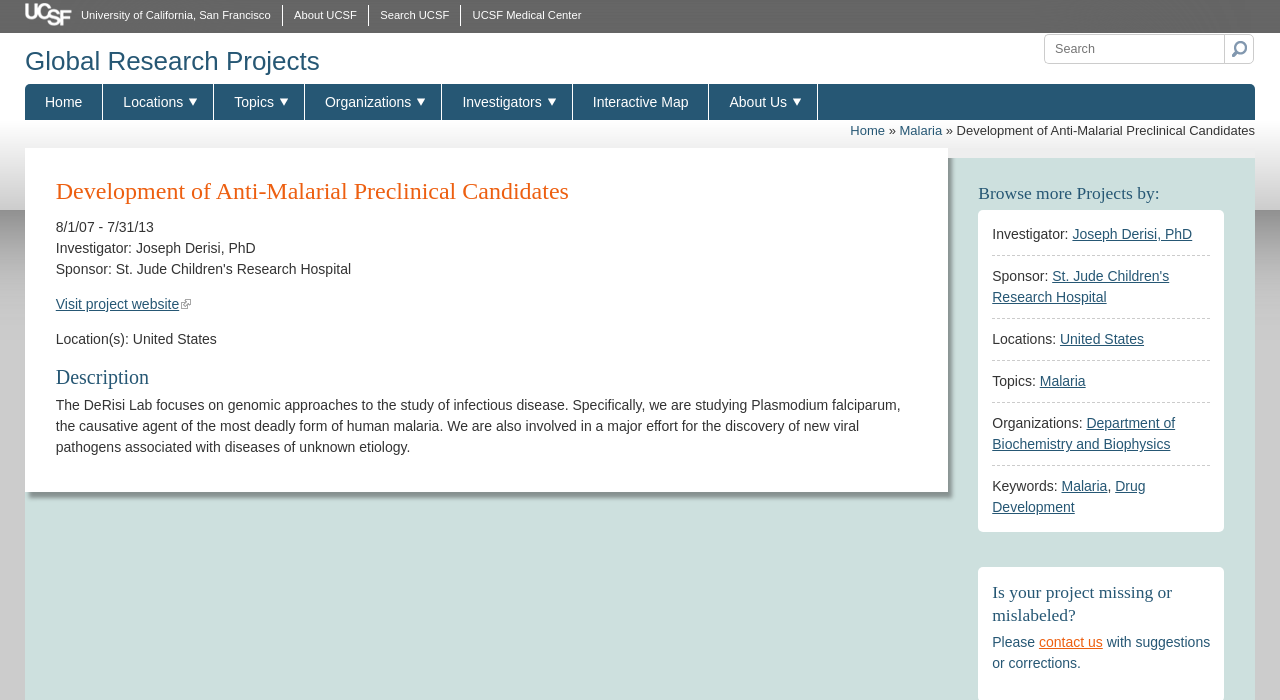Provide the bounding box coordinates of the section that needs to be clicked to accomplish the following instruction: "Contact us with suggestions or corrections."

[0.812, 0.905, 0.862, 0.928]